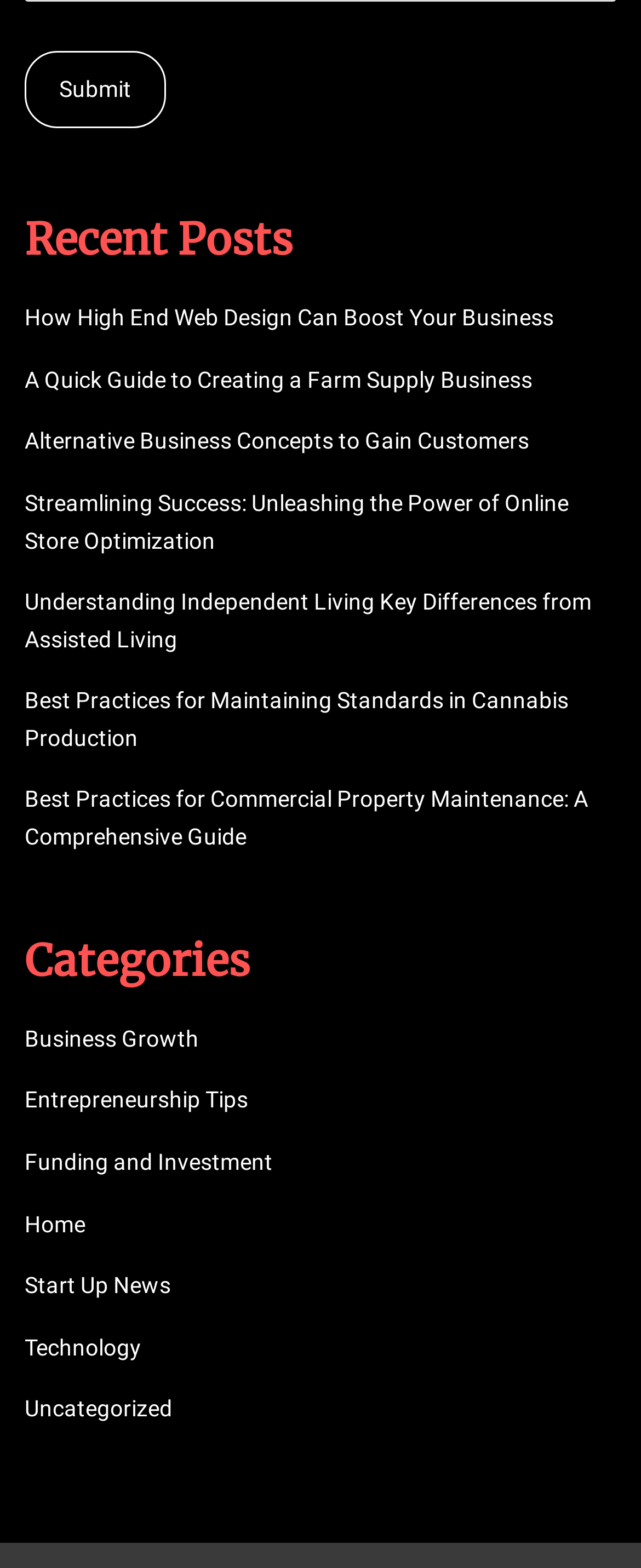Please determine the bounding box coordinates for the element that should be clicked to follow these instructions: "Click the 'Submit' button".

[0.038, 0.032, 0.259, 0.082]